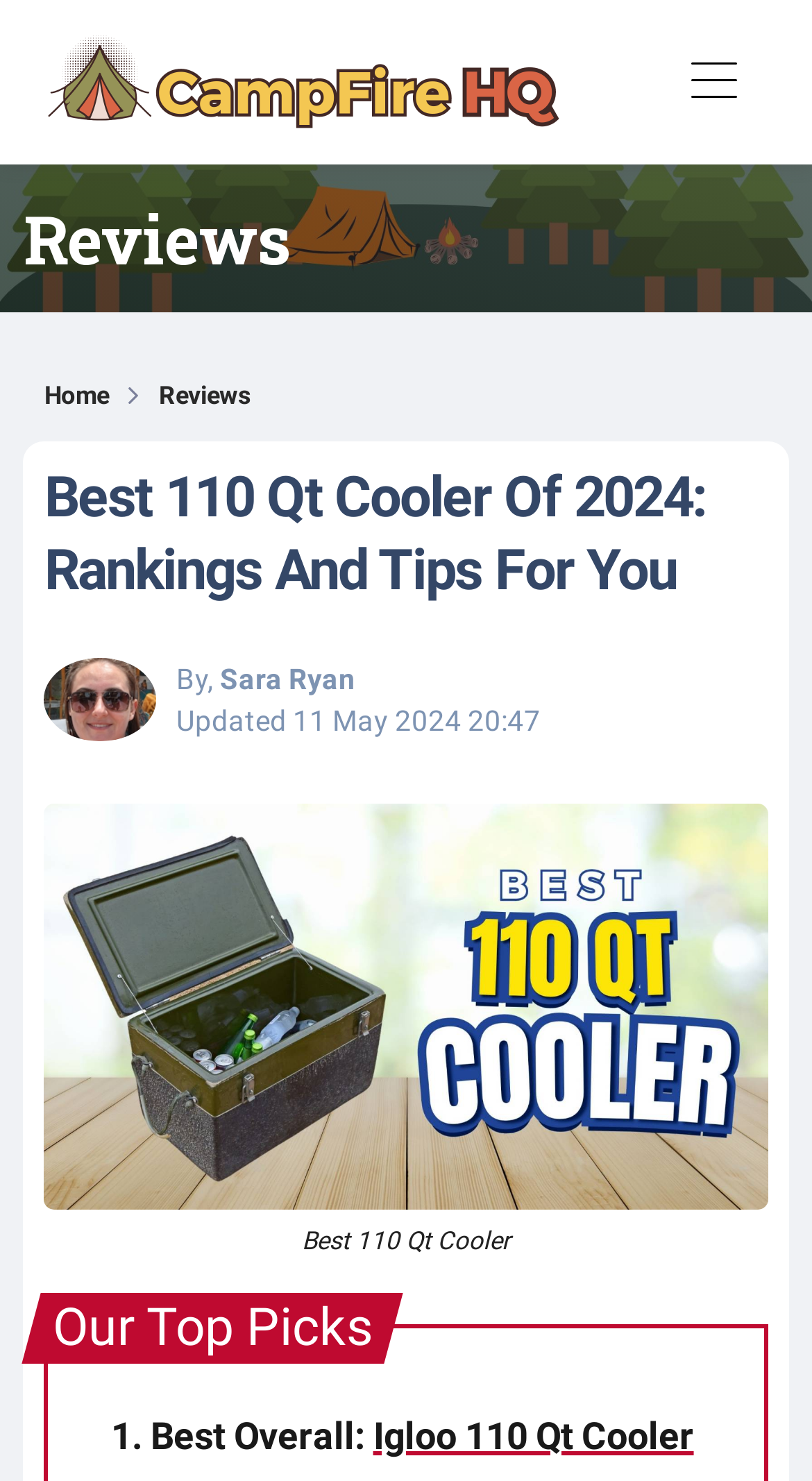Analyze the image and deliver a detailed answer to the question: How many top picks are listed?

I counted the number of top picks listed on the webpage, and I found one top pick listed with the title '1. Best Overall:' and a link to 'Igloo 110 Qt Cooler'.